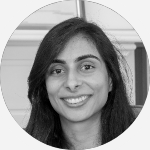Create an exhaustive description of the image.

This image features a professional portrait of a woman with long, dark hair, smiling warmly. She has a round face and appears to be in a well-lit indoor setting, possibly an office. The background is subtly blurred, enhancing her presence in the foreground. The individual is identified as Juhi Sanghavi, a registered psychologist who specializes in supporting both adults and children. Her professional services are offered at a rate of $224, with notes on available Medicare rebates. This friendly and approachable demeanor reflects her role in the mental health field.